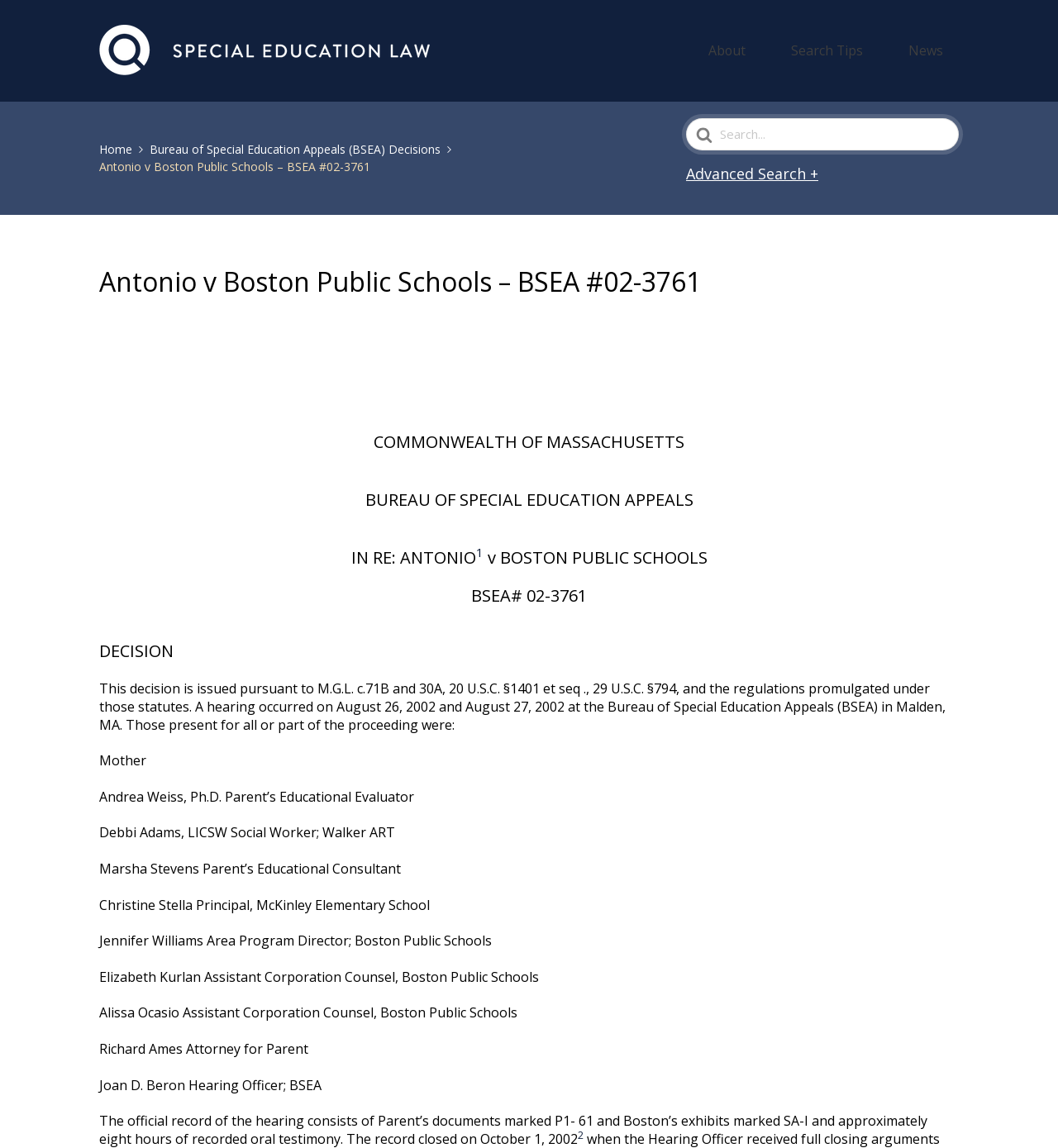What is the name of the school mentioned?
Refer to the image and provide a one-word or short phrase answer.

McKinley Elementary School